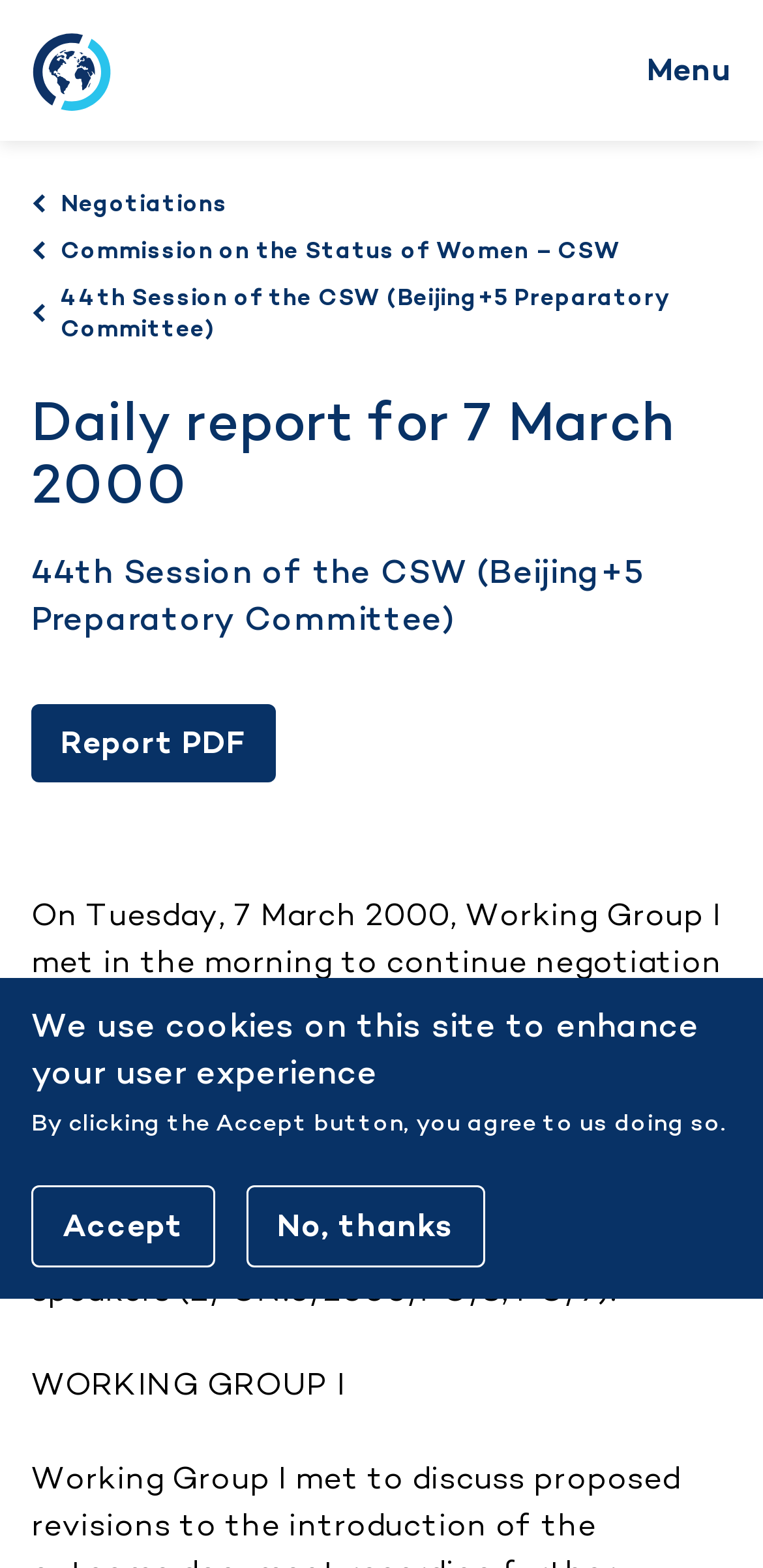What is the purpose of the Accept button?
Look at the image and provide a detailed response to the question.

The Accept button is located below the text 'By clicking the Accept button, you agree to us doing so.' which implies that clicking the Accept button means the user agrees to the use of cookies on the site.